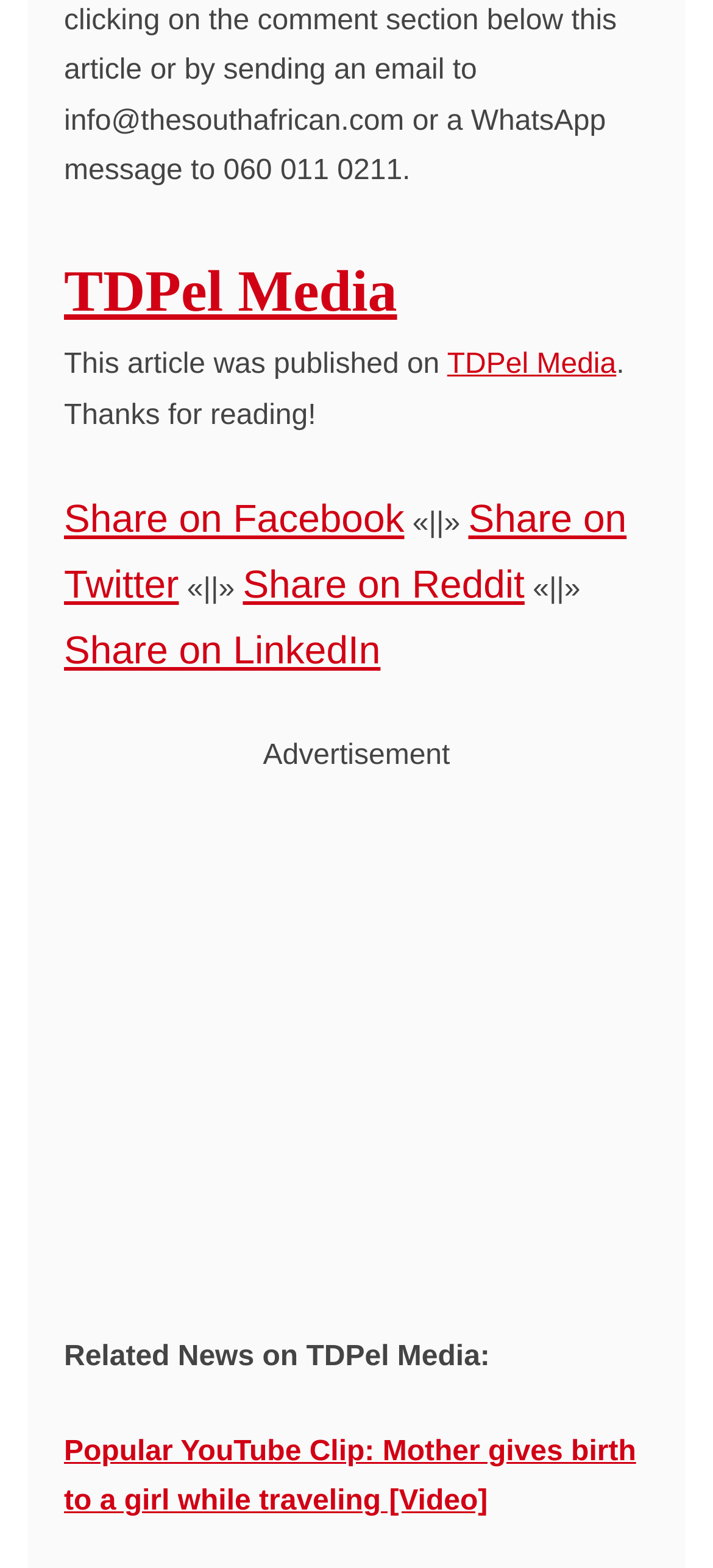Refer to the image and provide an in-depth answer to the question: 
What is the name of the media outlet?

The name of the media outlet can be found in the heading element at the top of the webpage, which reads 'TDPel Media'. This is also confirmed by the link with the same text next to it.